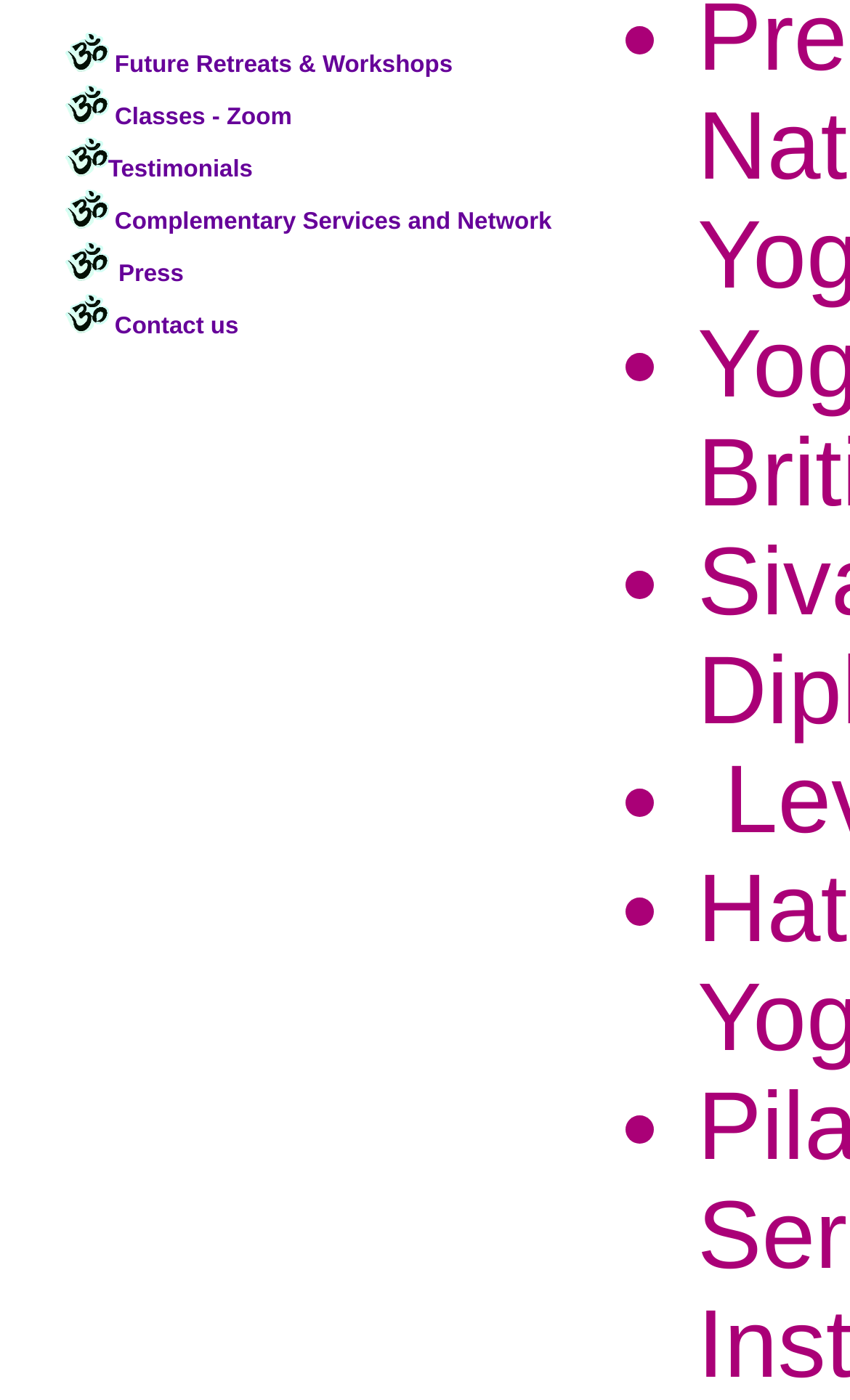Identify the bounding box for the element characterized by the following description: "Press".

[0.139, 0.187, 0.216, 0.205]